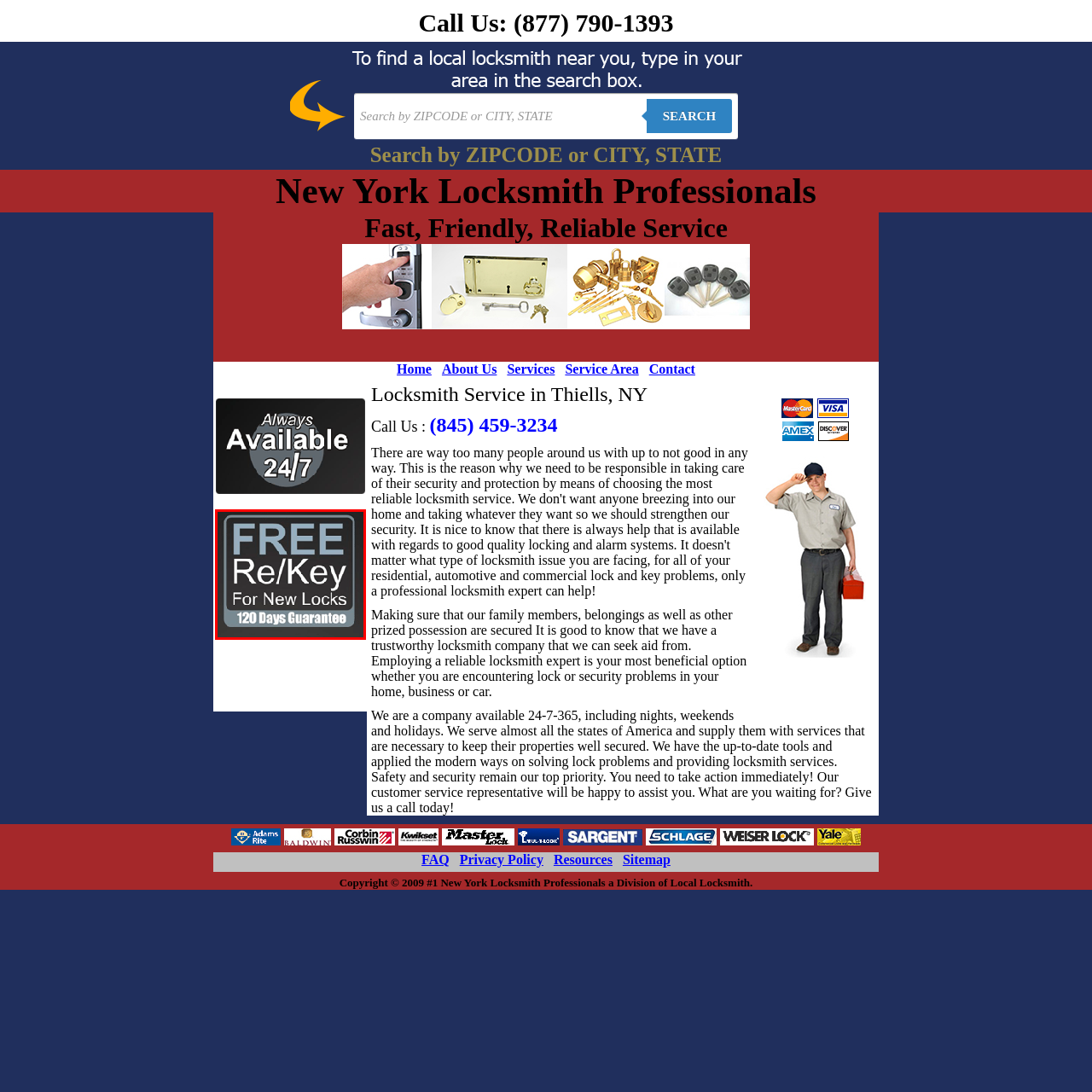Explain in detail what is happening in the image enclosed by the red border.

The image displays a promotional graphic offering a "FREE Re/Key" service for new locks, emphasizing the added benefit of a "120 Days Guarantee." The text is bold and easily readable, featuring a straightforward design that highlights the offer, making it appealing to potential customers seeking locksmith services. This promotion likely aims to attract clients by underscoring the value of security and peace of mind associated with enhancing their lock systems.